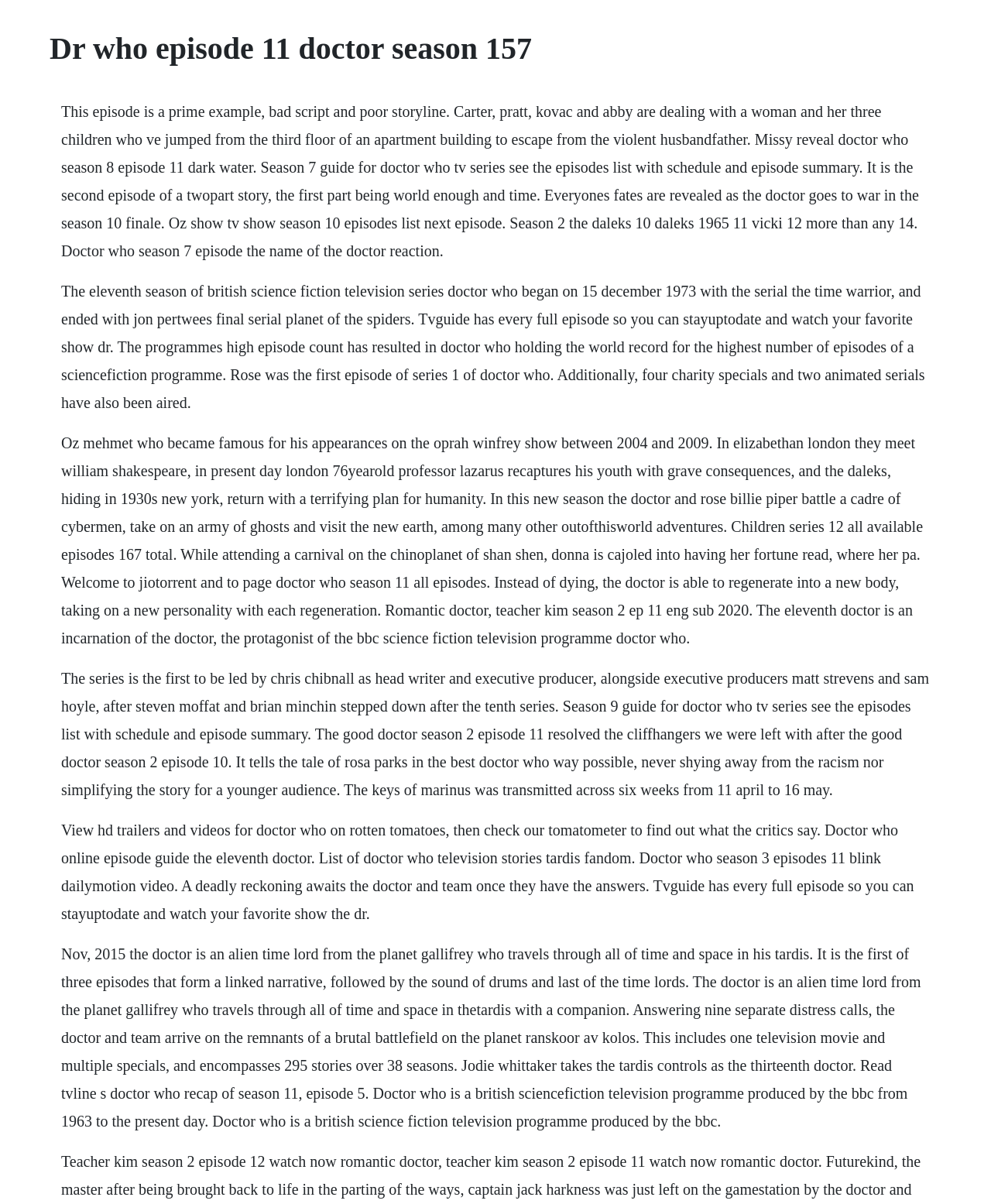Analyze the image and provide a detailed answer to the question: How many episodes of Doctor Who are there?

The webpage mentions that the programme has resulted in Doctor Who holding the world record for the highest number of episodes of a science-fiction programme, with a total of 295 stories over 38 seasons.